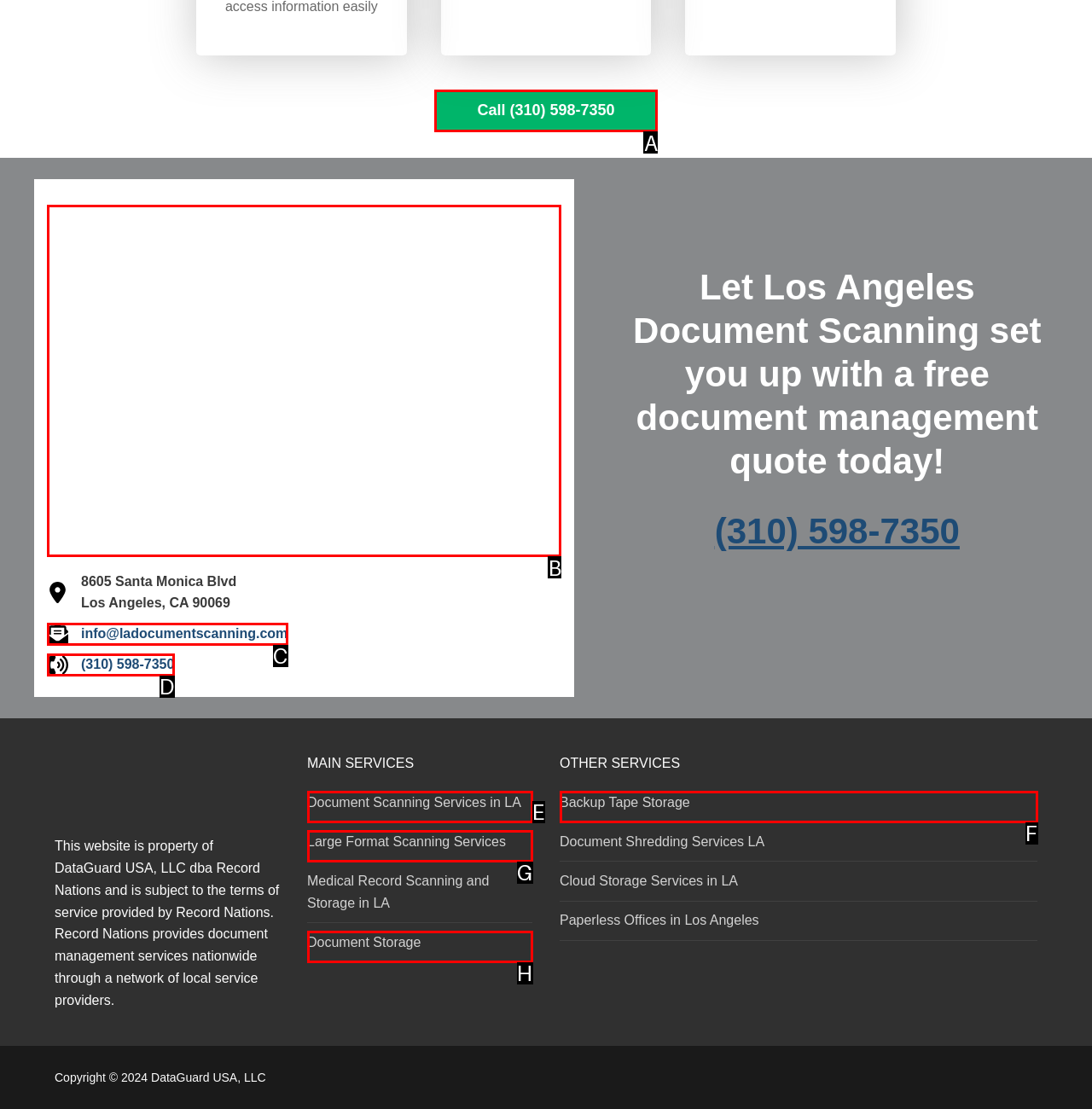Tell me which one HTML element I should click to complete this task: View location Answer with the option's letter from the given choices directly.

B